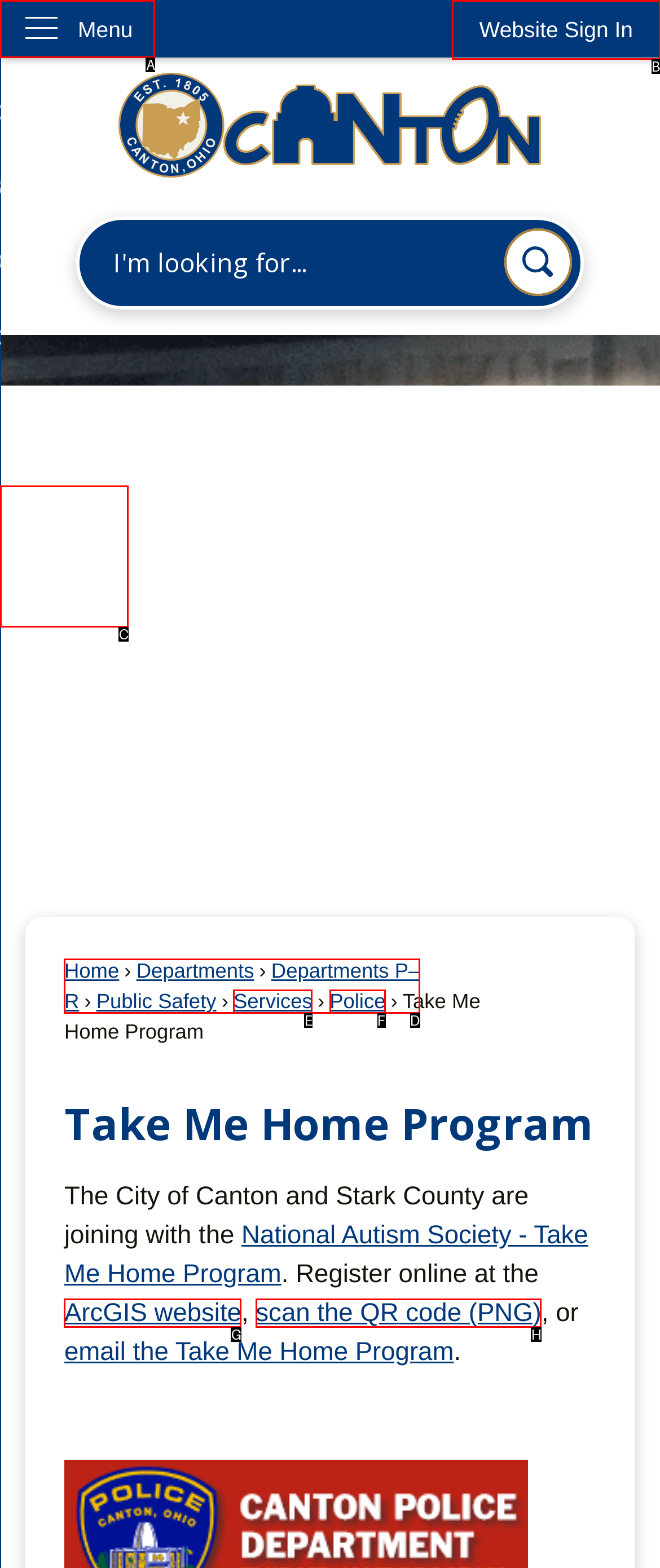Based on the given description: scan the QR code (PNG), determine which HTML element is the best match. Respond with the letter of the chosen option.

H